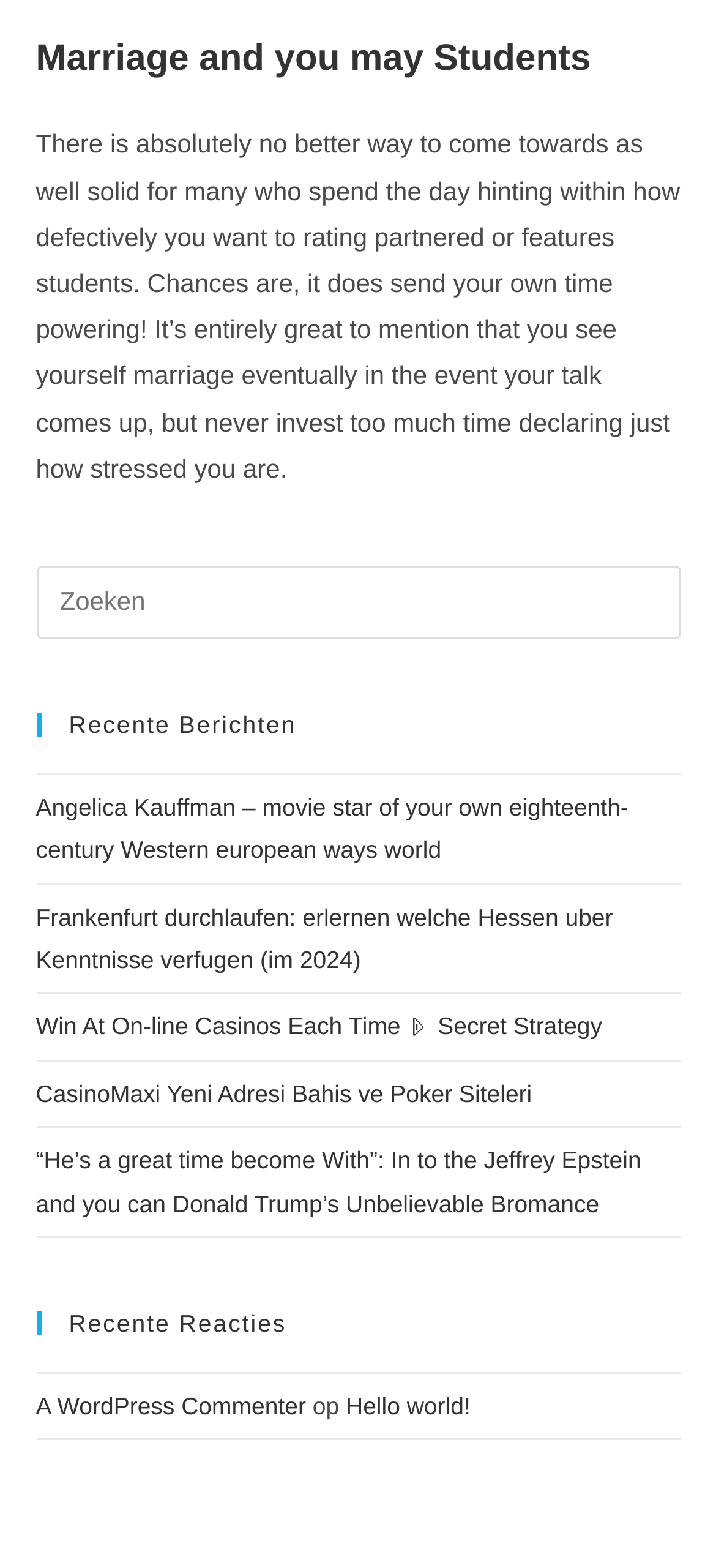Please find the bounding box coordinates for the clickable element needed to perform this instruction: "search on this site".

[0.05, 0.361, 0.95, 0.408]